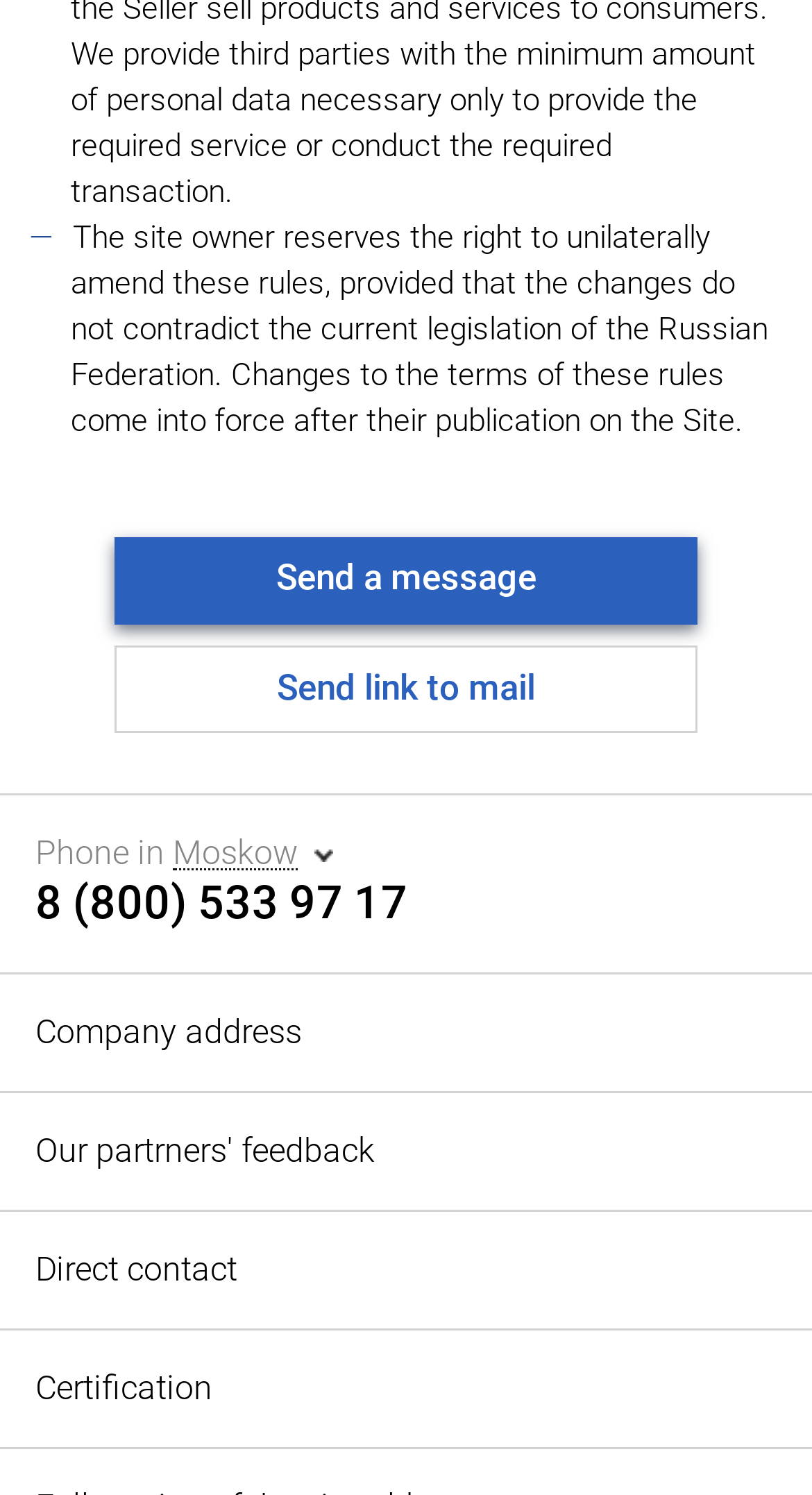How many types of feedback are available?
Could you give a comprehensive explanation in response to this question?

There is one type of feedback available, which is 'Our partners' feedback', as indicated by the link 'Our partrners' feedback'.